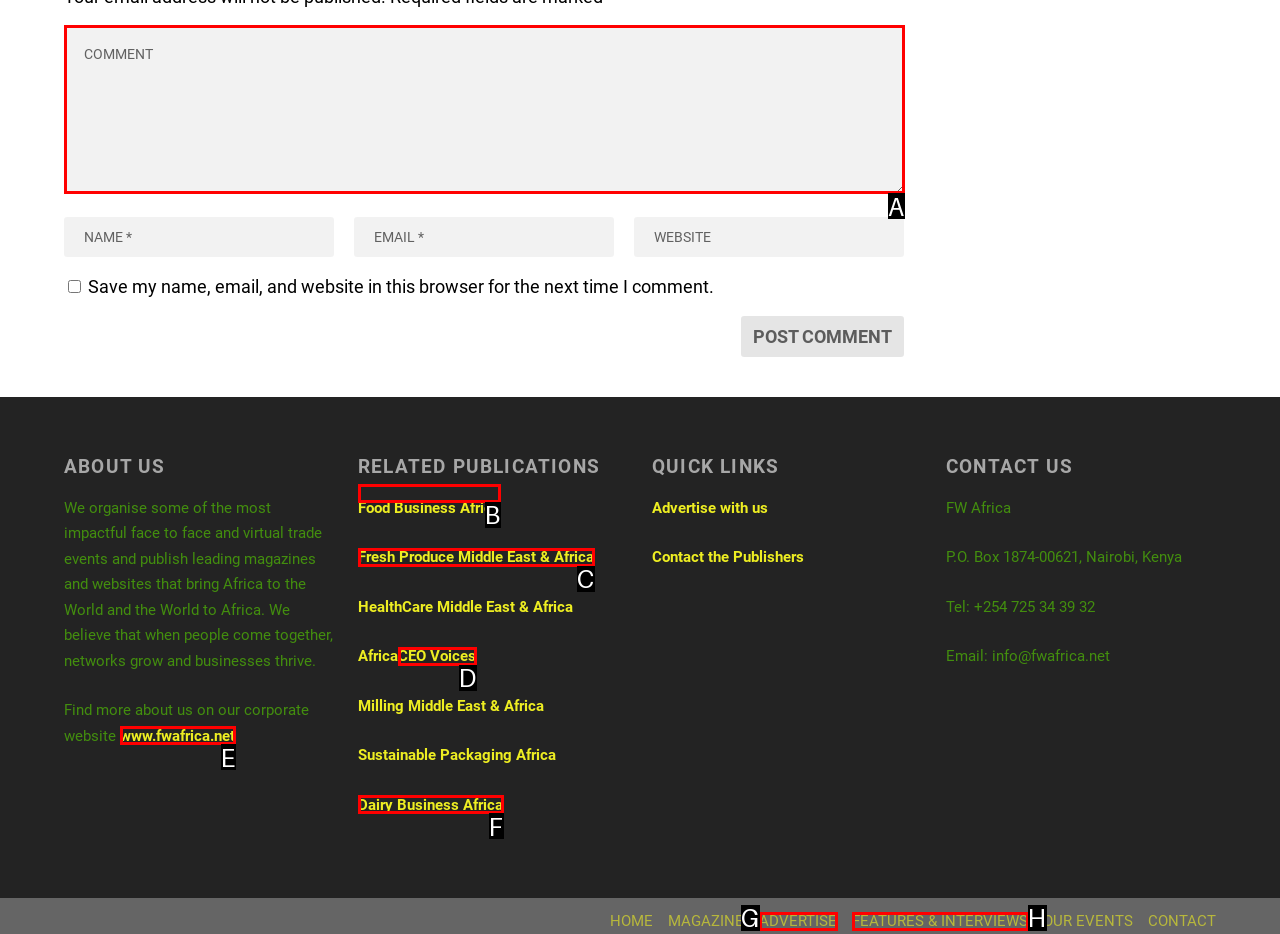From the given options, choose the one to complete the task: Read about Food Business Africa
Indicate the letter of the correct option.

B